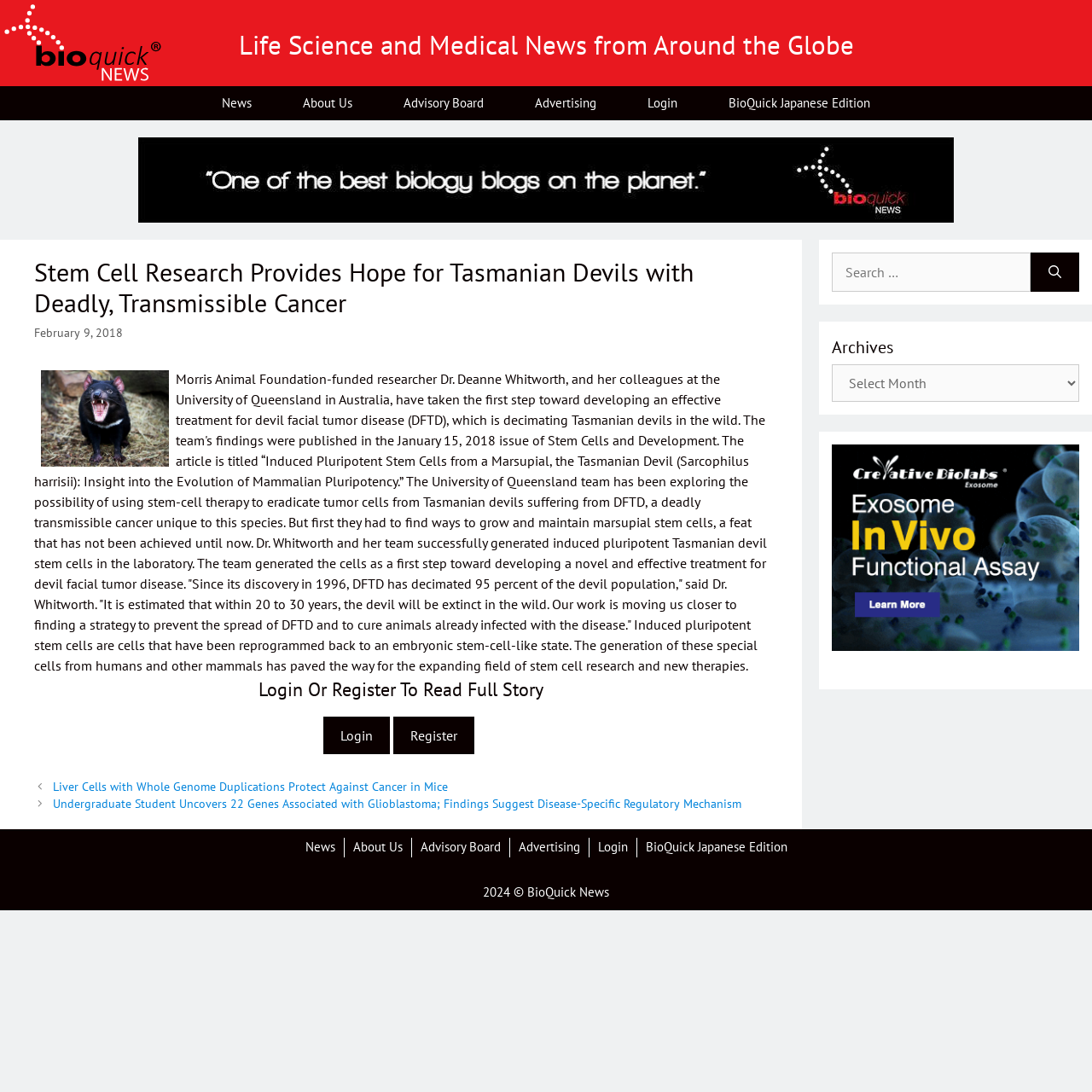Return the bounding box coordinates of the UI element that corresponds to this description: "About Us". The coordinates must be given as four float numbers in the range of 0 and 1, [left, top, right, bottom].

[0.323, 0.768, 0.368, 0.783]